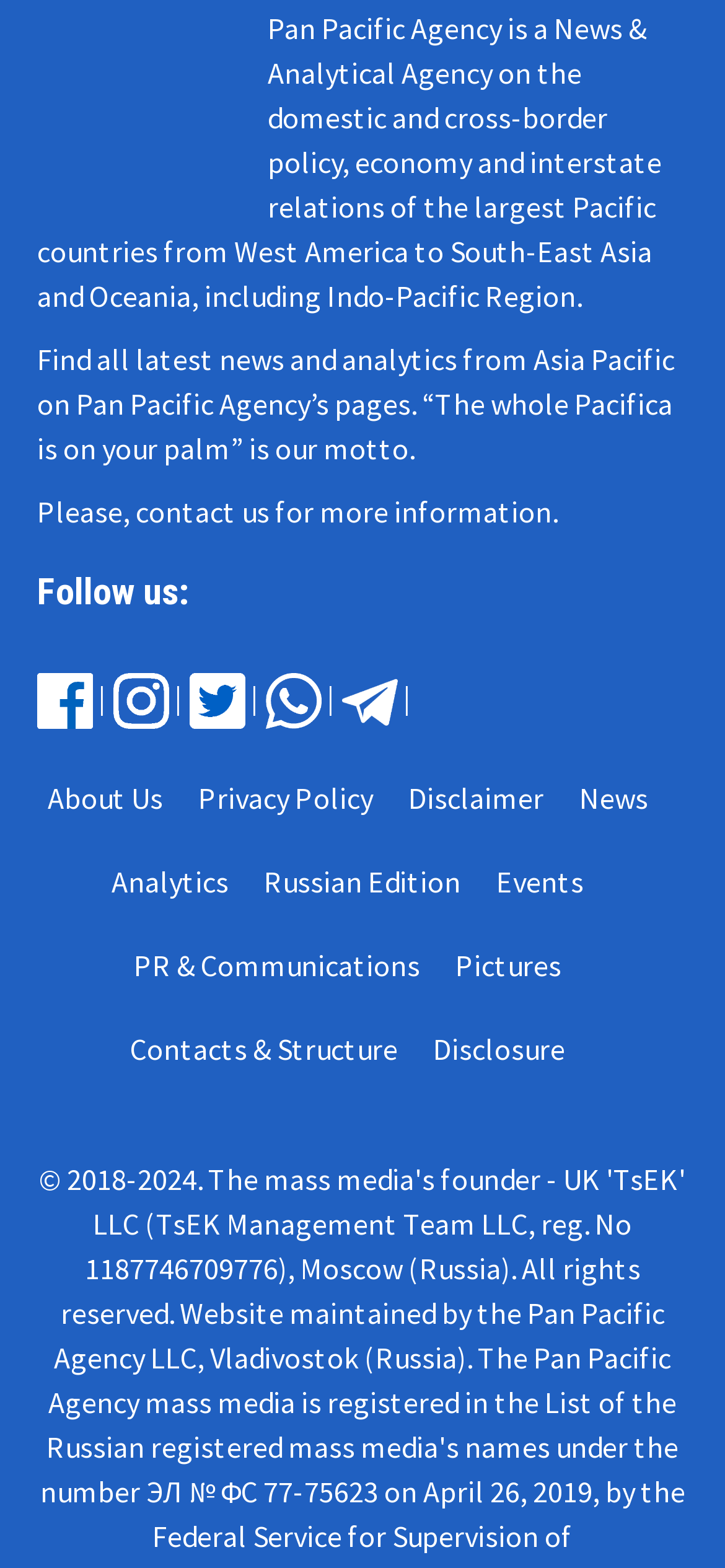Give a concise answer using only one word or phrase for this question:
How can users contact the agency?

via contact link